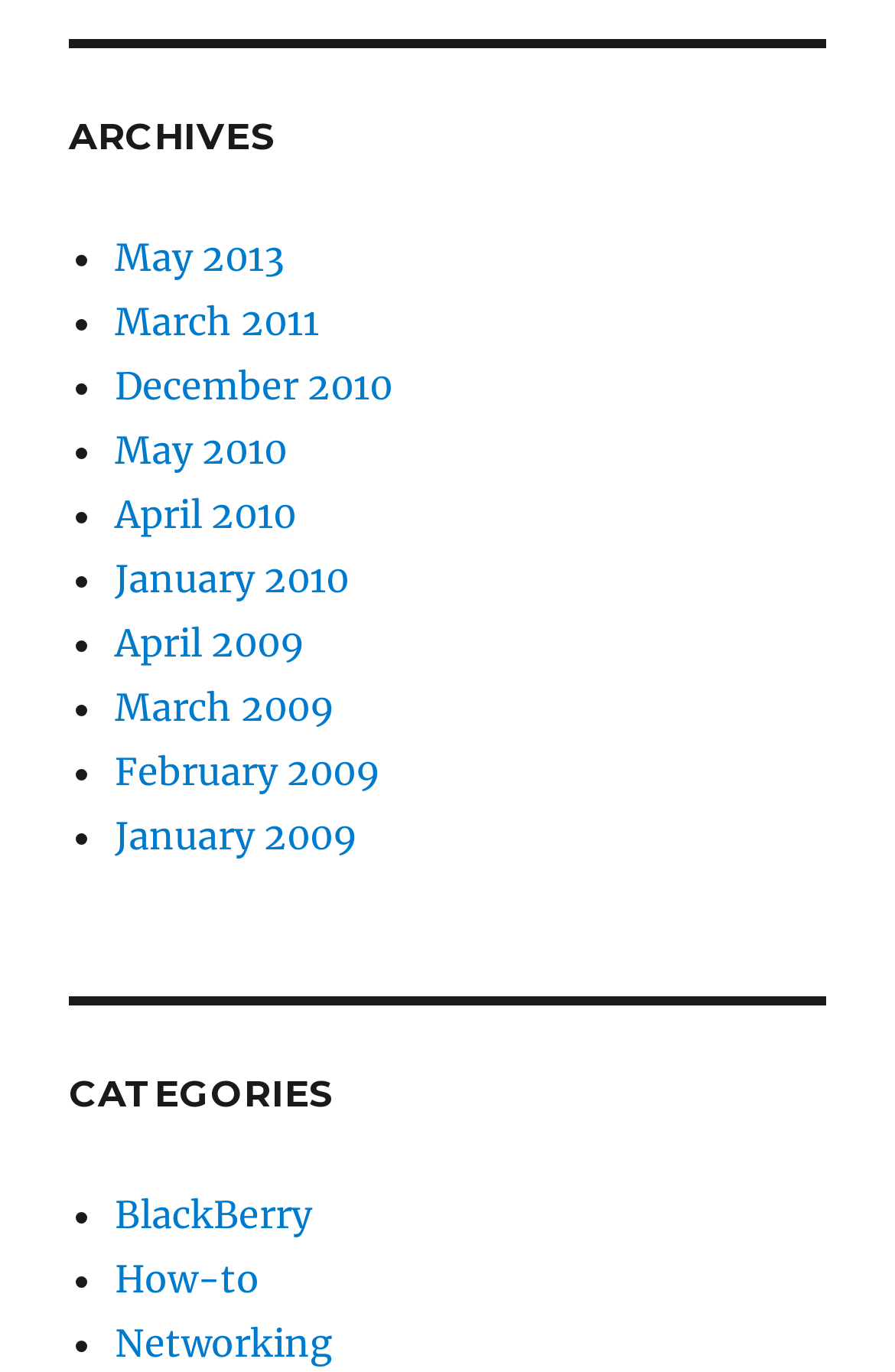Indicate the bounding box coordinates of the element that must be clicked to execute the instruction: "view archives". The coordinates should be given as four float numbers between 0 and 1, i.e., [left, top, right, bottom].

[0.077, 0.082, 0.923, 0.117]